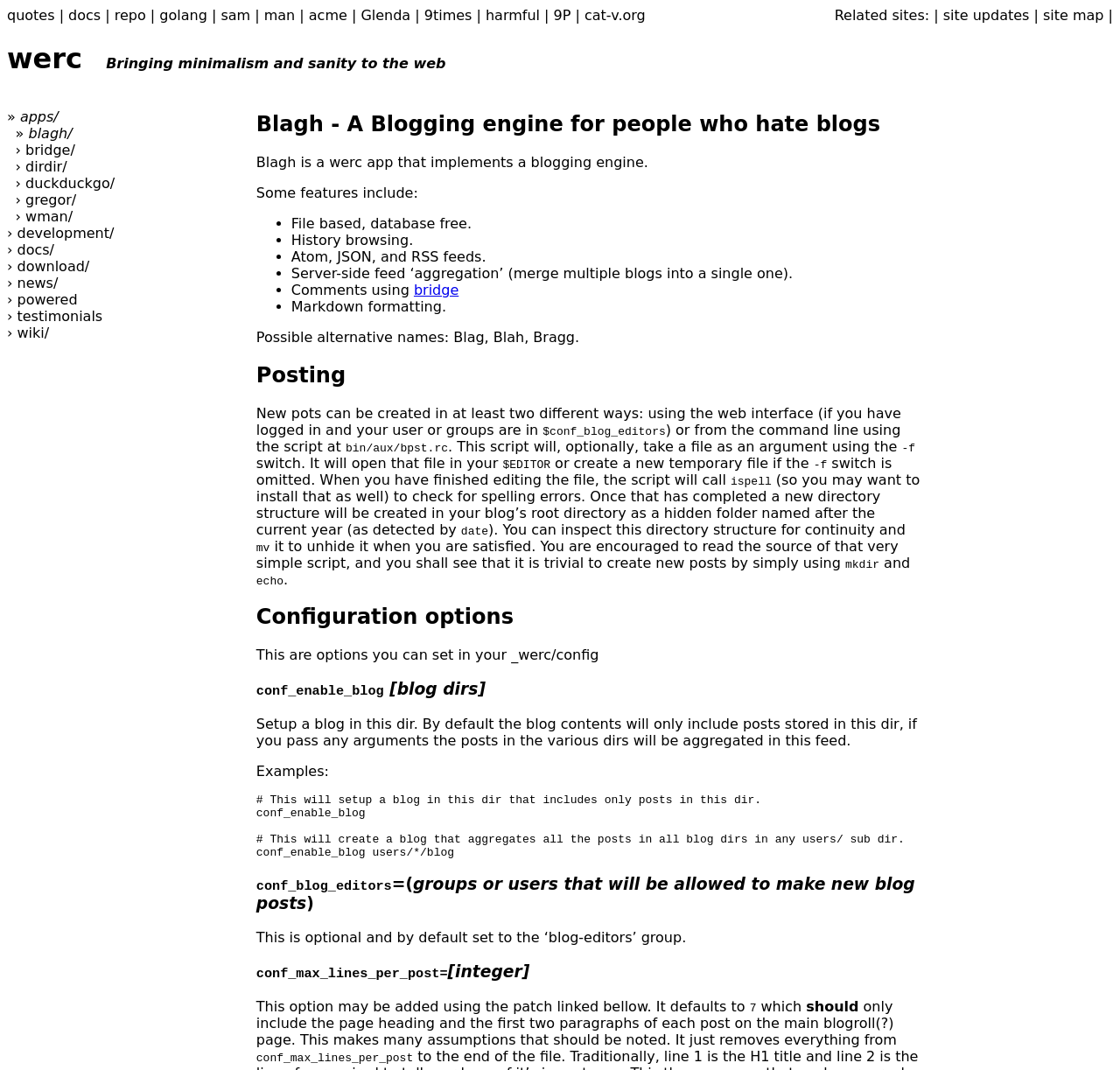Please specify the bounding box coordinates of the element that should be clicked to execute the given instruction: 'Visit the 'docs' page'. Ensure the coordinates are four float numbers between 0 and 1, expressed as [left, top, right, bottom].

[0.061, 0.007, 0.09, 0.022]